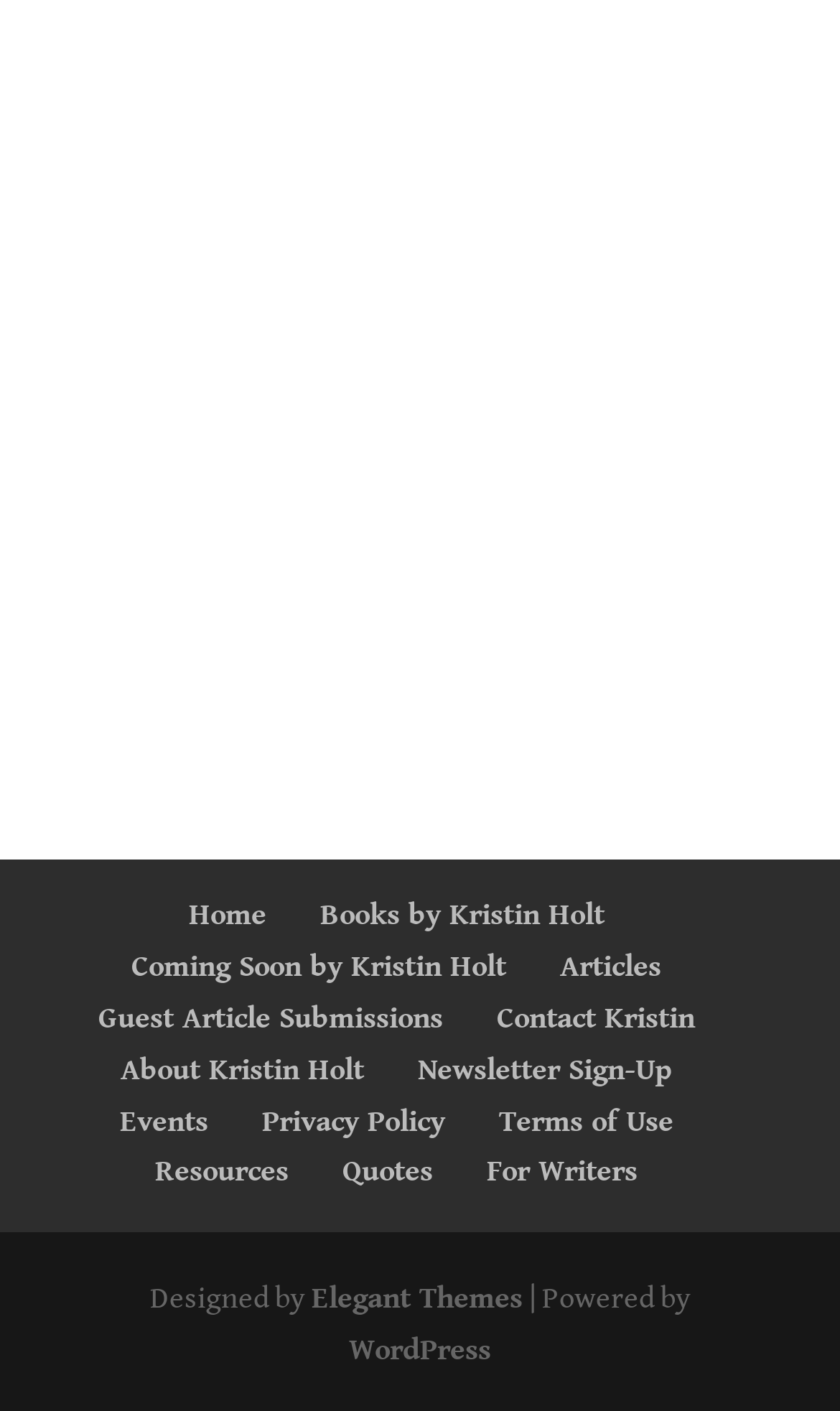What is the author's name?
Use the information from the image to give a detailed answer to the question.

The author's name is Kristin Holt, which can be inferred from the links 'Kristin Holt Recommends Audible' and 'Kristin Holt Recommends Audible Romance Package' at the top of the webpage.